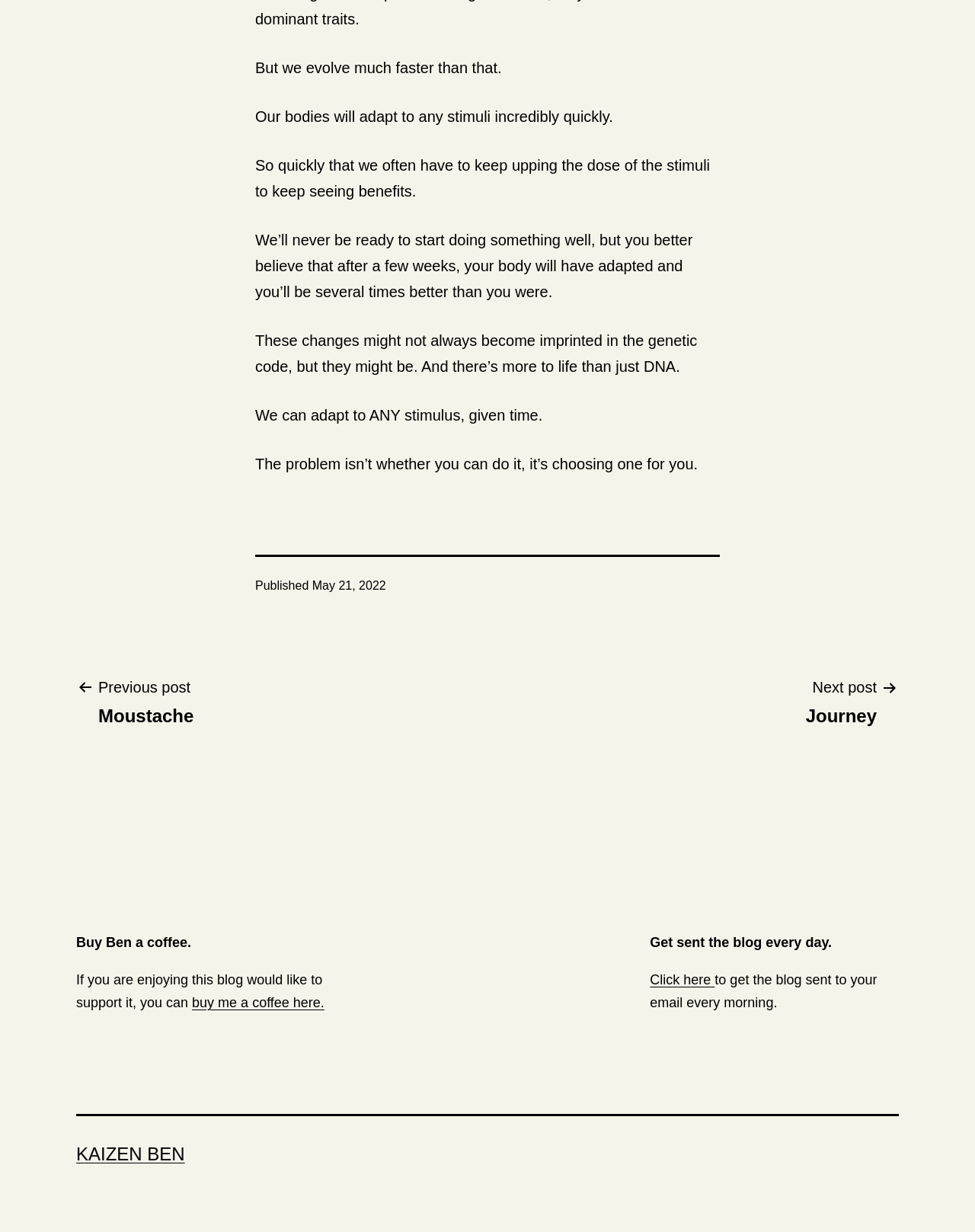Locate and provide the bounding box coordinates for the HTML element that matches this description: "buy me a coffee here.".

[0.197, 0.808, 0.333, 0.82]